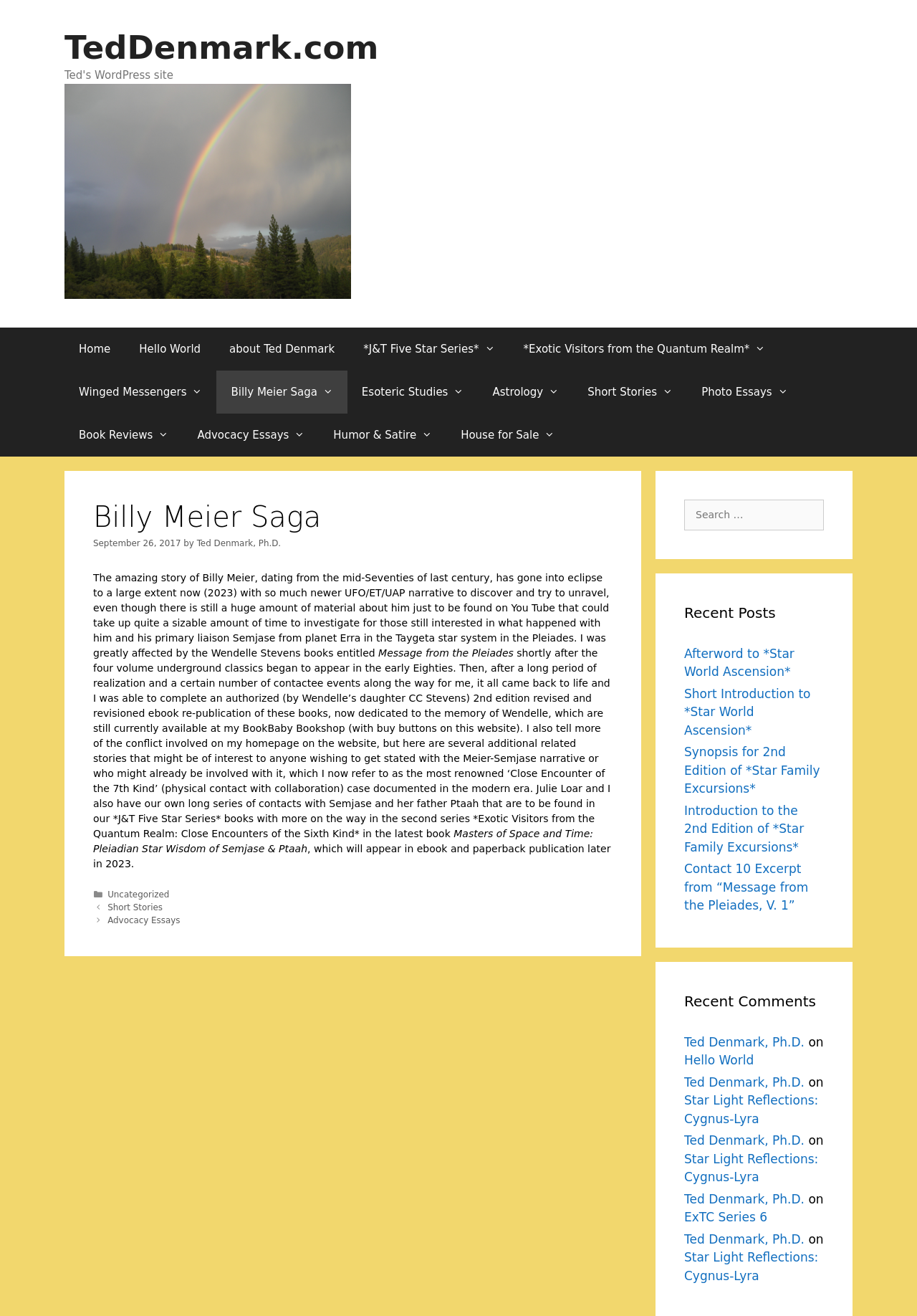Identify and generate the primary title of the webpage.

Billy Meier Saga